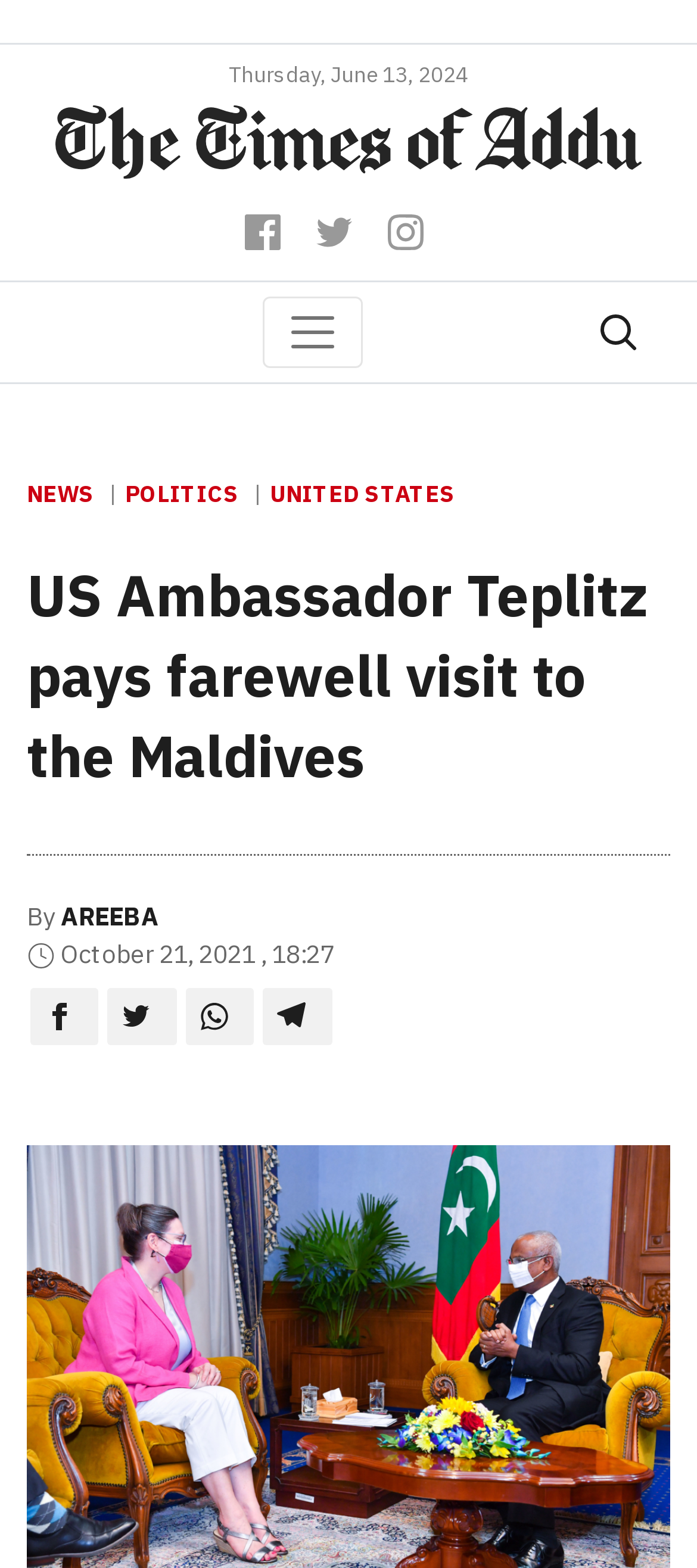Please identify the bounding box coordinates for the region that you need to click to follow this instruction: "Read the article by AREEBA".

[0.087, 0.574, 0.228, 0.594]